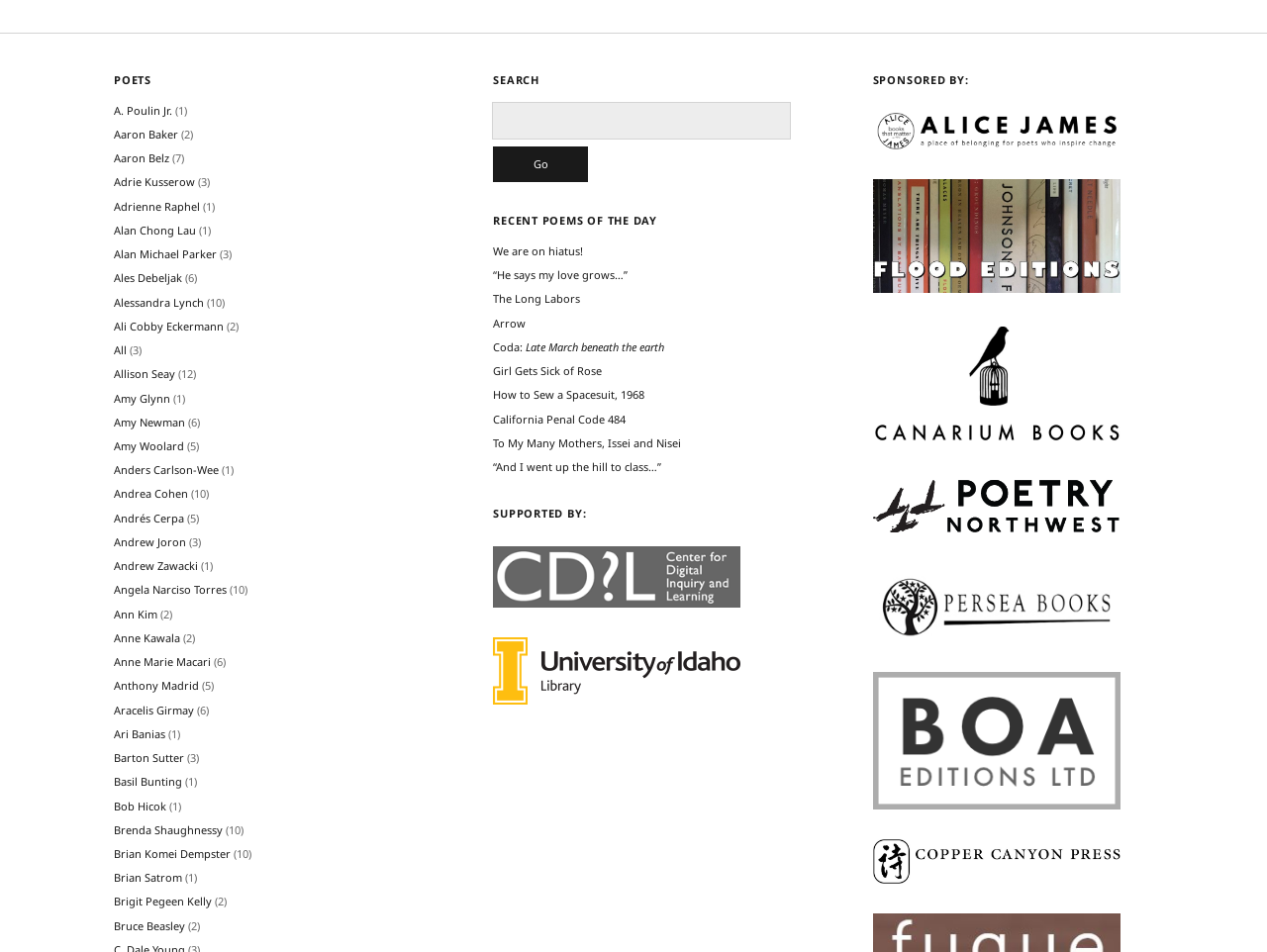Respond to the question below with a single word or phrase:
What is the title of the first poem?

POETS